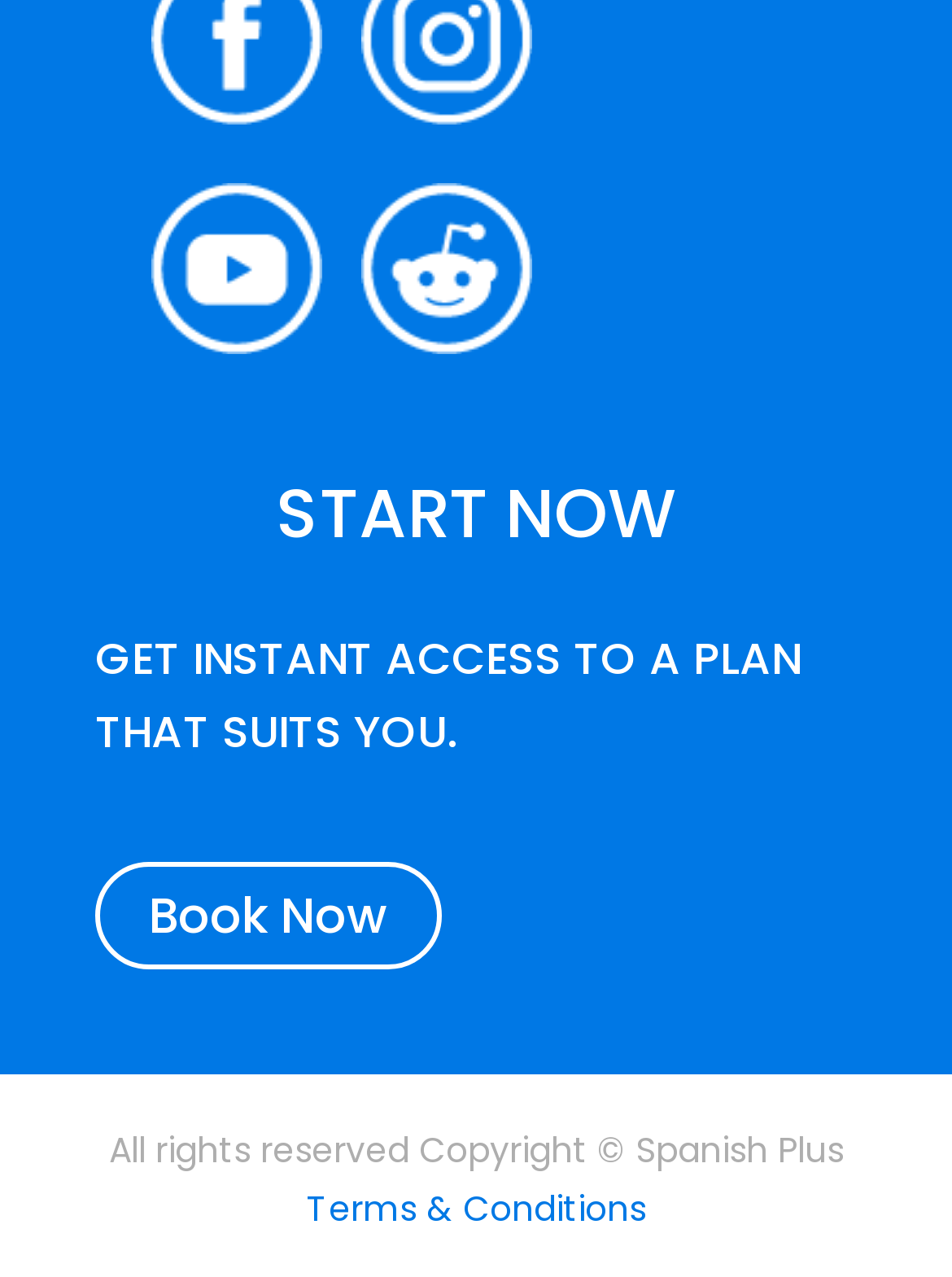Identify the bounding box coordinates for the UI element described as follows: "Book Now". Ensure the coordinates are four float numbers between 0 and 1, formatted as [left, top, right, bottom].

[0.1, 0.674, 0.464, 0.758]